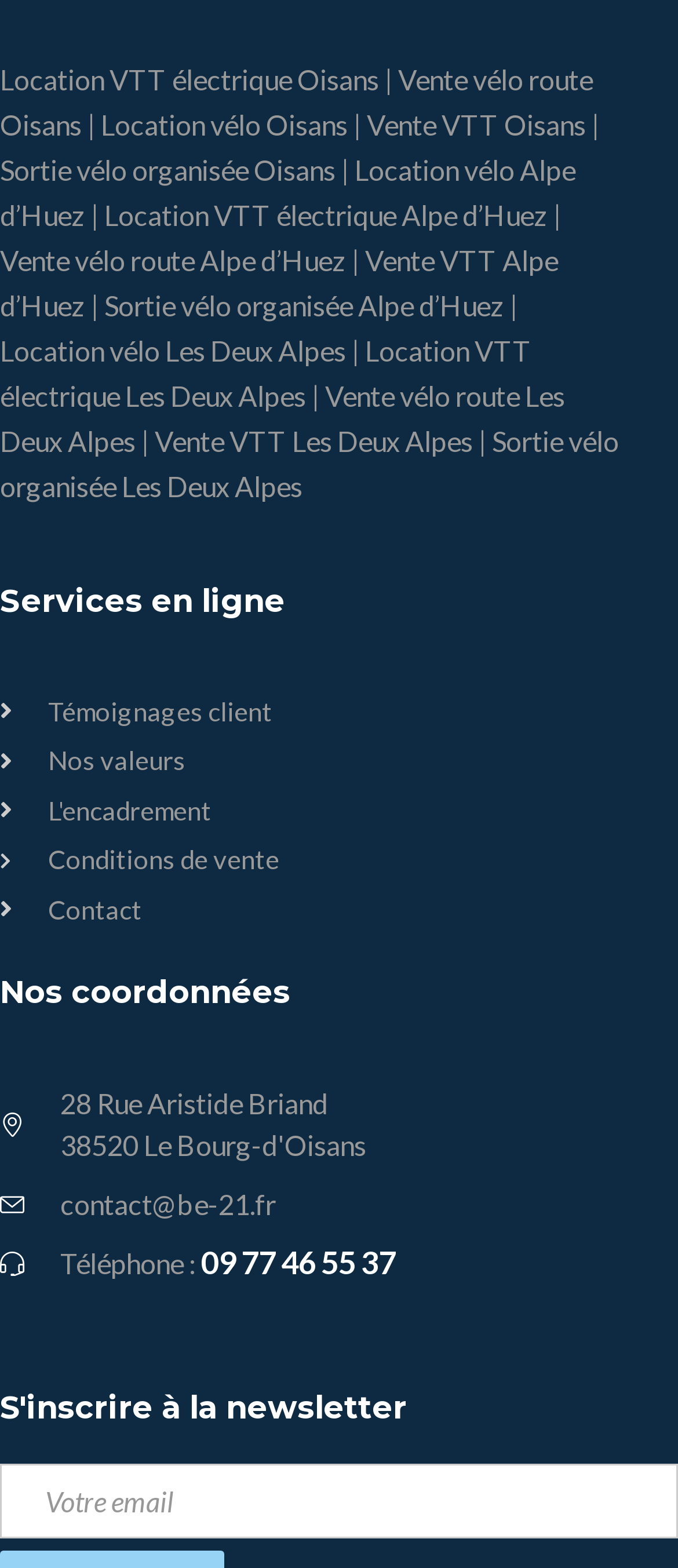Locate the bounding box of the UI element defined by this description: "aria-label="Toggle navigation"". The coordinates should be given as four float numbers between 0 and 1, formatted as [left, top, right, bottom].

None